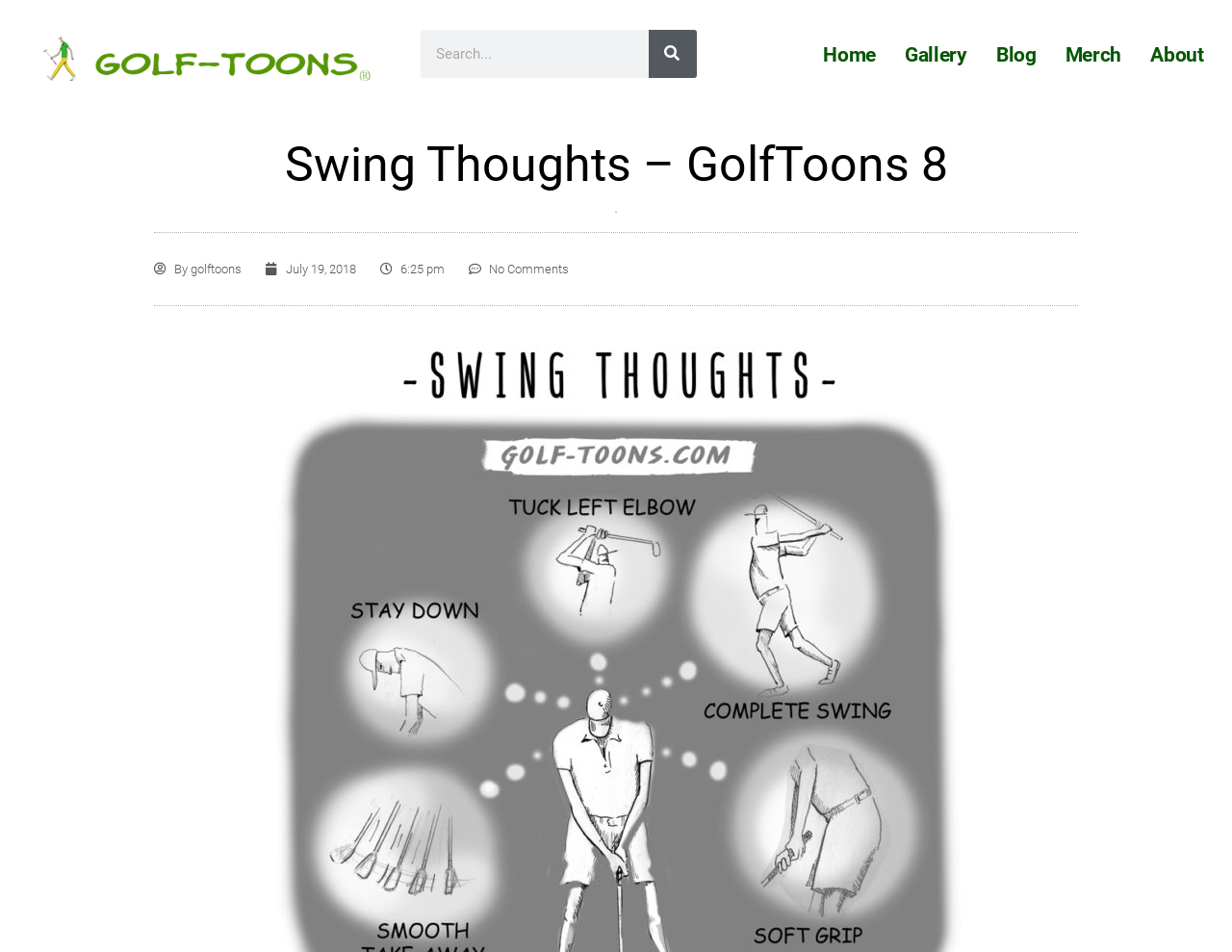Find and specify the bounding box coordinates that correspond to the clickable region for the instruction: "Go to the Home page".

[0.656, 0.01, 0.723, 0.105]